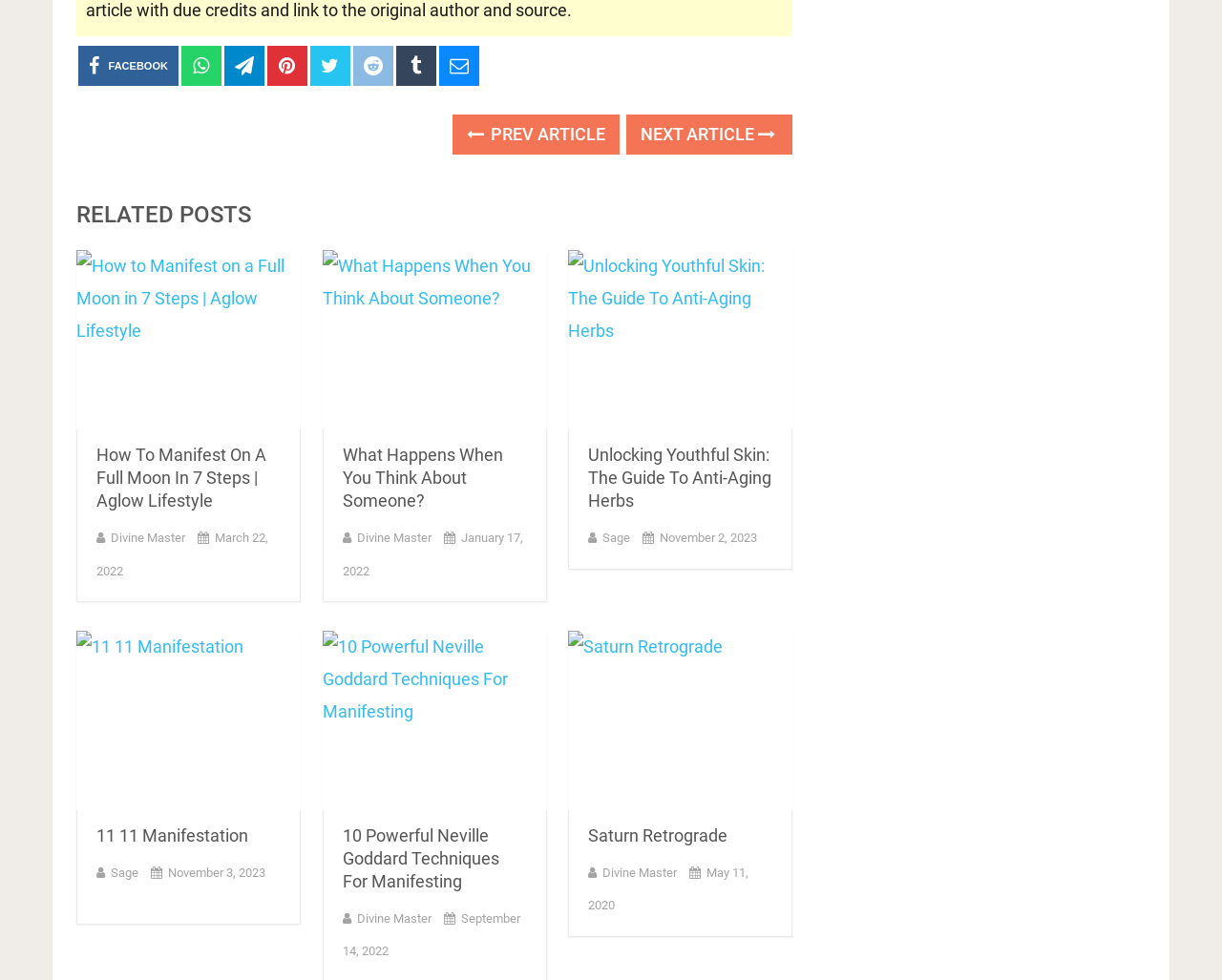Please determine the bounding box coordinates of the clickable area required to carry out the following instruction: "Read the article about manifesting on a full moon". The coordinates must be four float numbers between 0 and 1, represented as [left, top, right, bottom].

[0.062, 0.255, 0.246, 0.439]